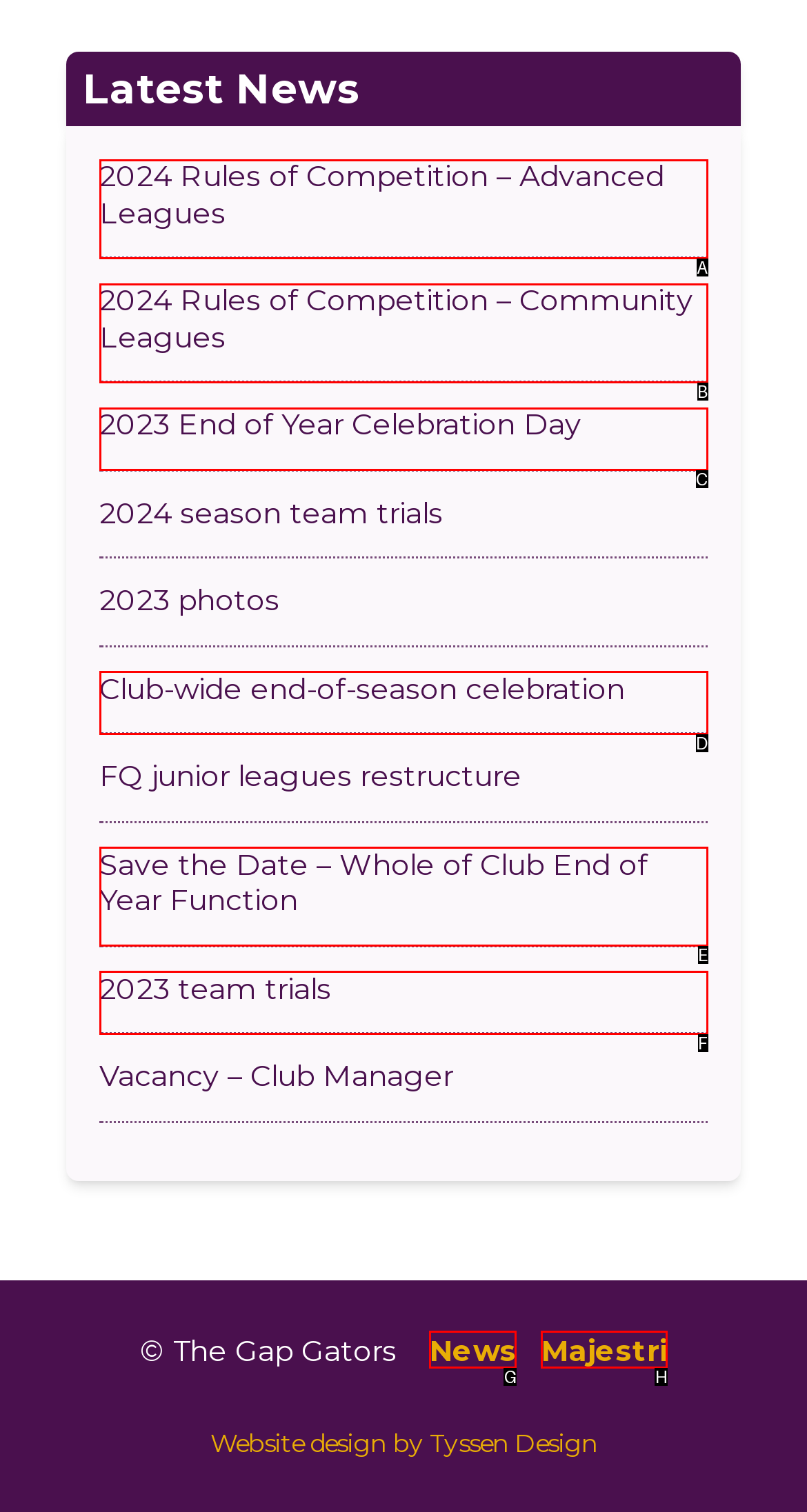Identify which HTML element aligns with the description: Majestri
Answer using the letter of the correct choice from the options available.

H